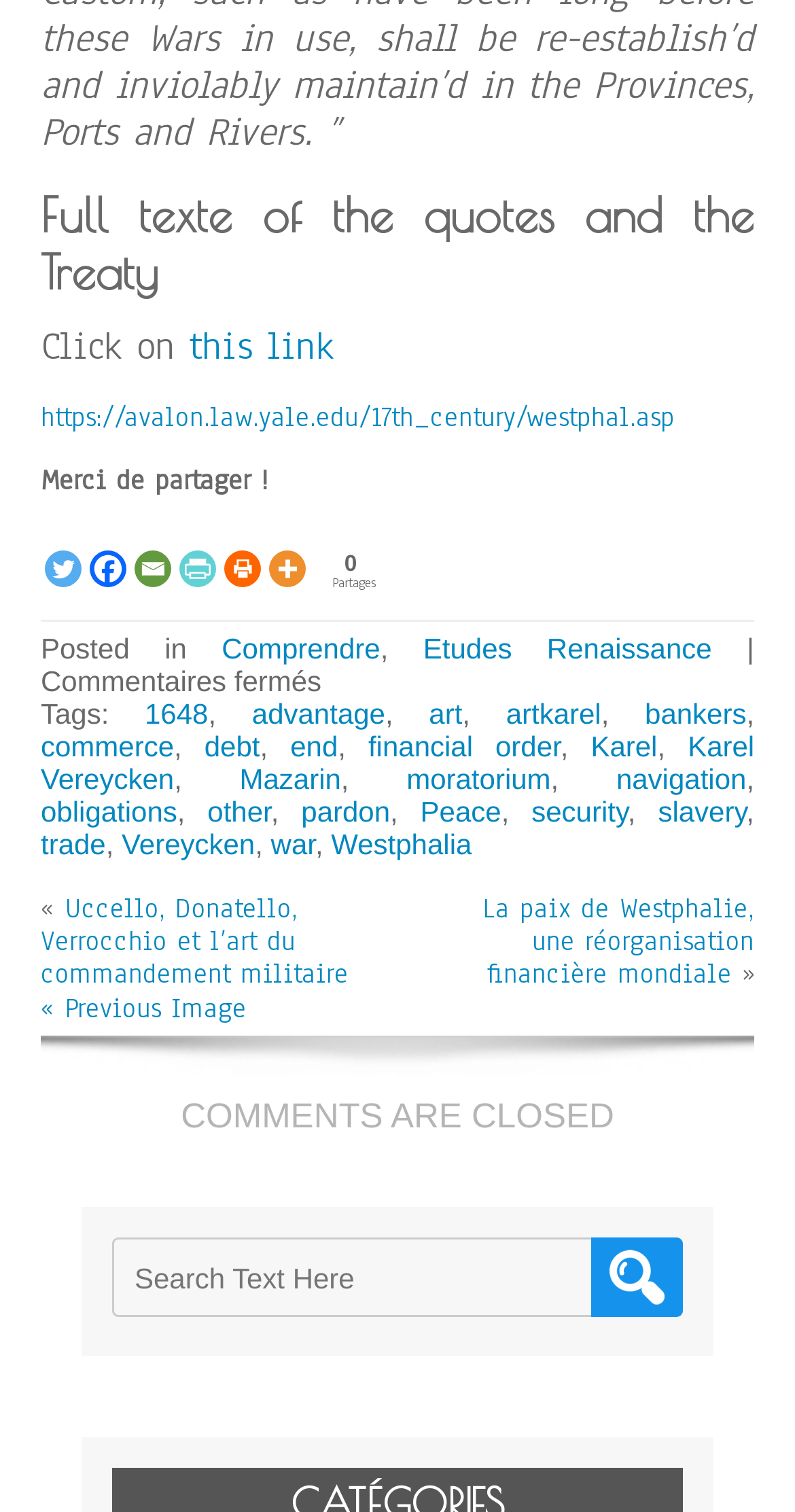Respond with a single word or short phrase to the following question: 
What are the sharing options?

Twitter, Facebook, Email, PrintFriendly, Print, More